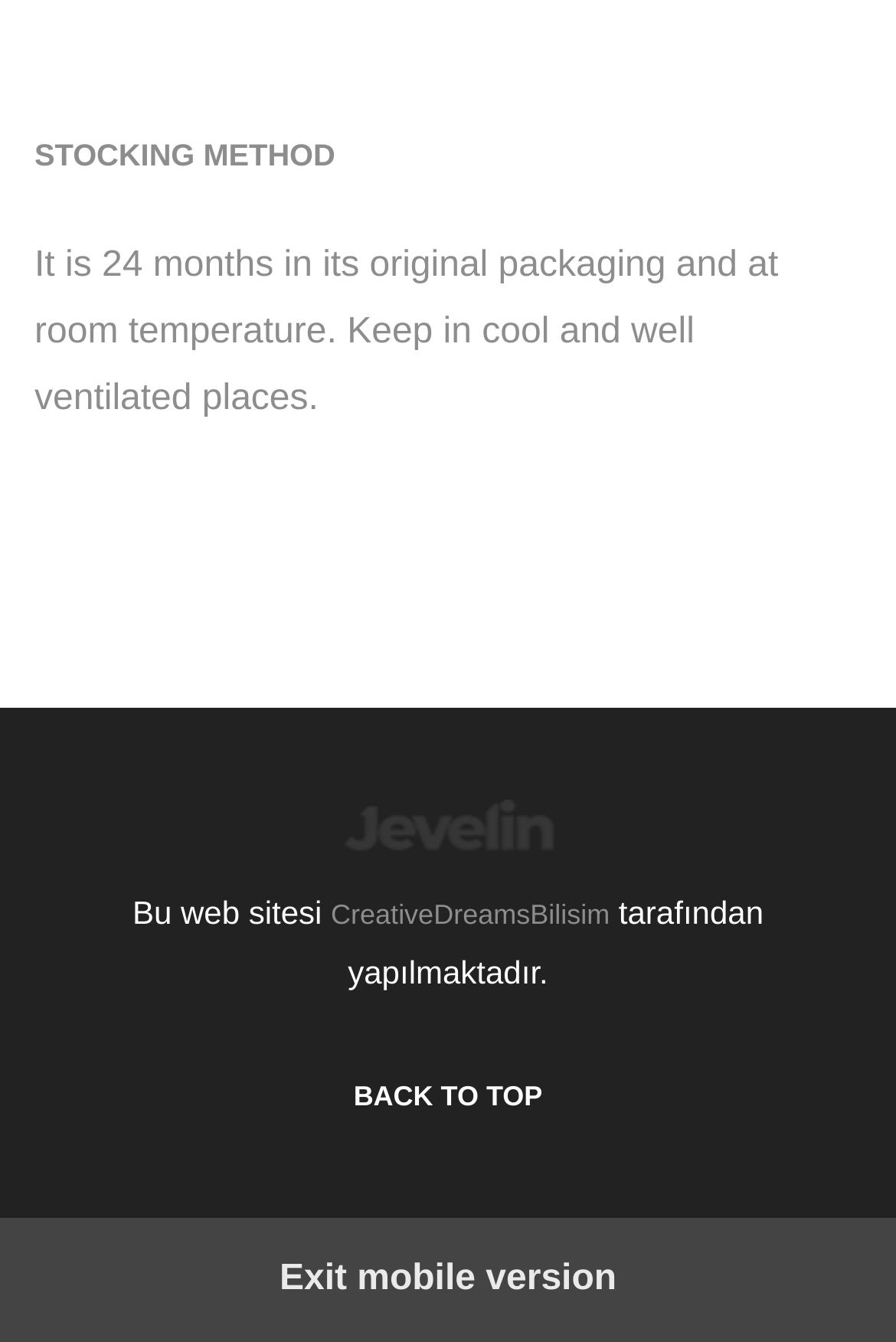What is the purpose of the 'BACK TO TOP' link?
Answer the question with just one word or phrase using the image.

To go back to the top of the page